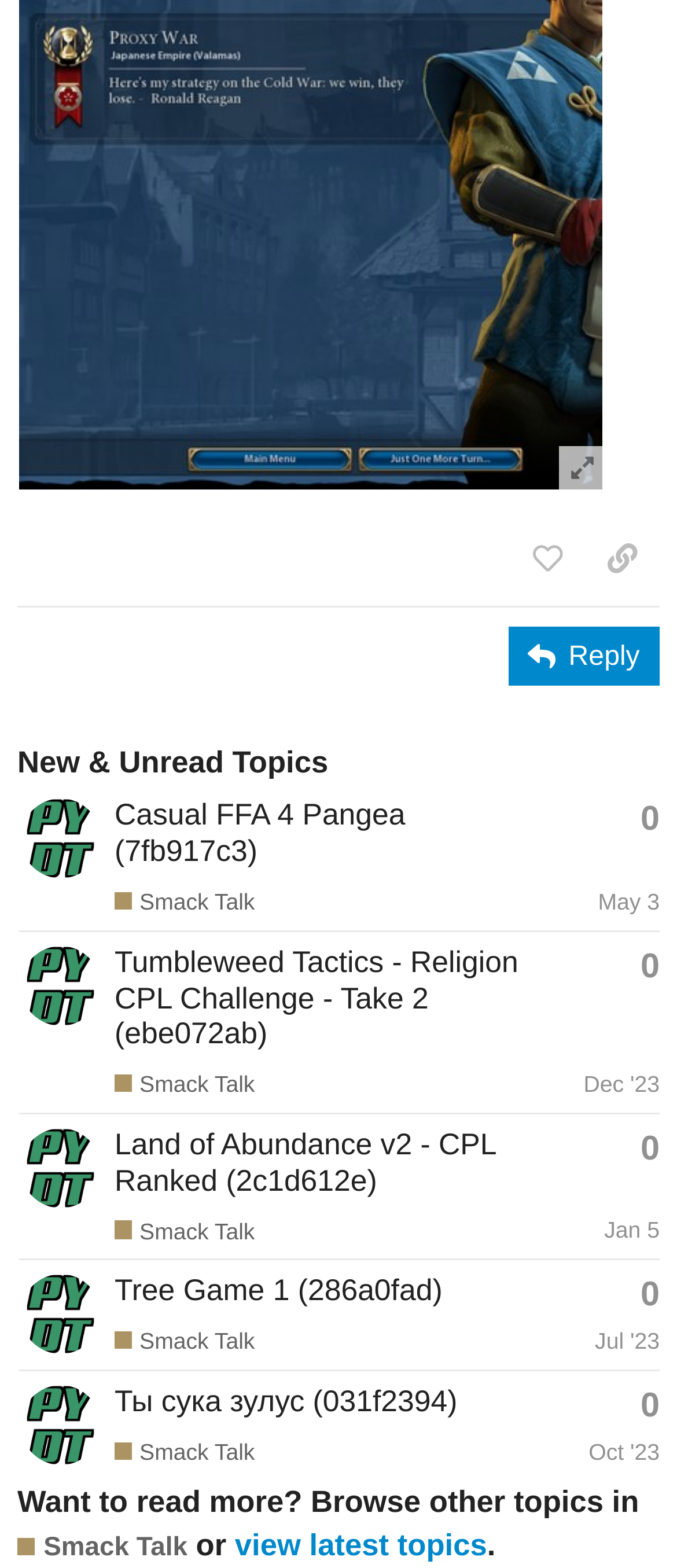Determine the bounding box coordinates of the UI element described below. Use the format (top-left x, top-left y, bottom-right x, bottom-right y) with floating point numbers between 0 and 1: Menu

None